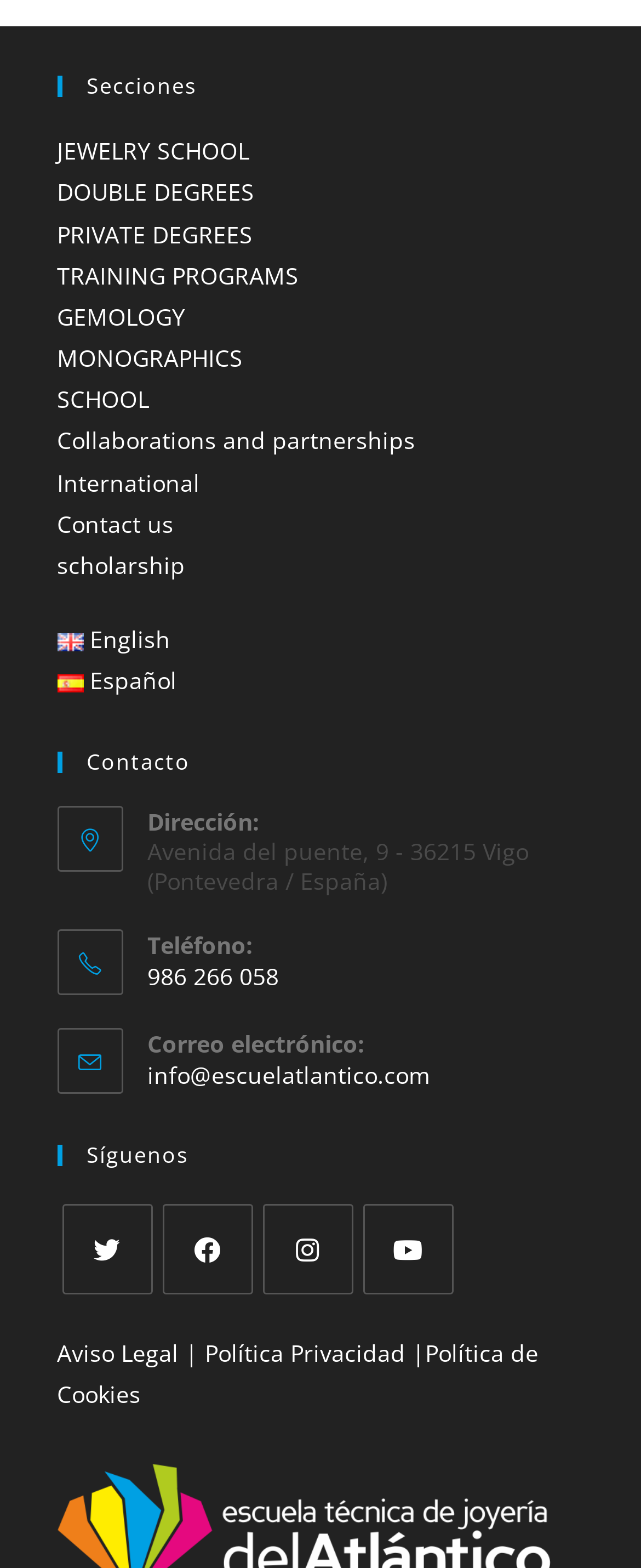Using the description: "JEWELRY SCHOOL", determine the UI element's bounding box coordinates. Ensure the coordinates are in the format of four float numbers between 0 and 1, i.e., [left, top, right, bottom].

[0.088, 0.086, 0.388, 0.106]